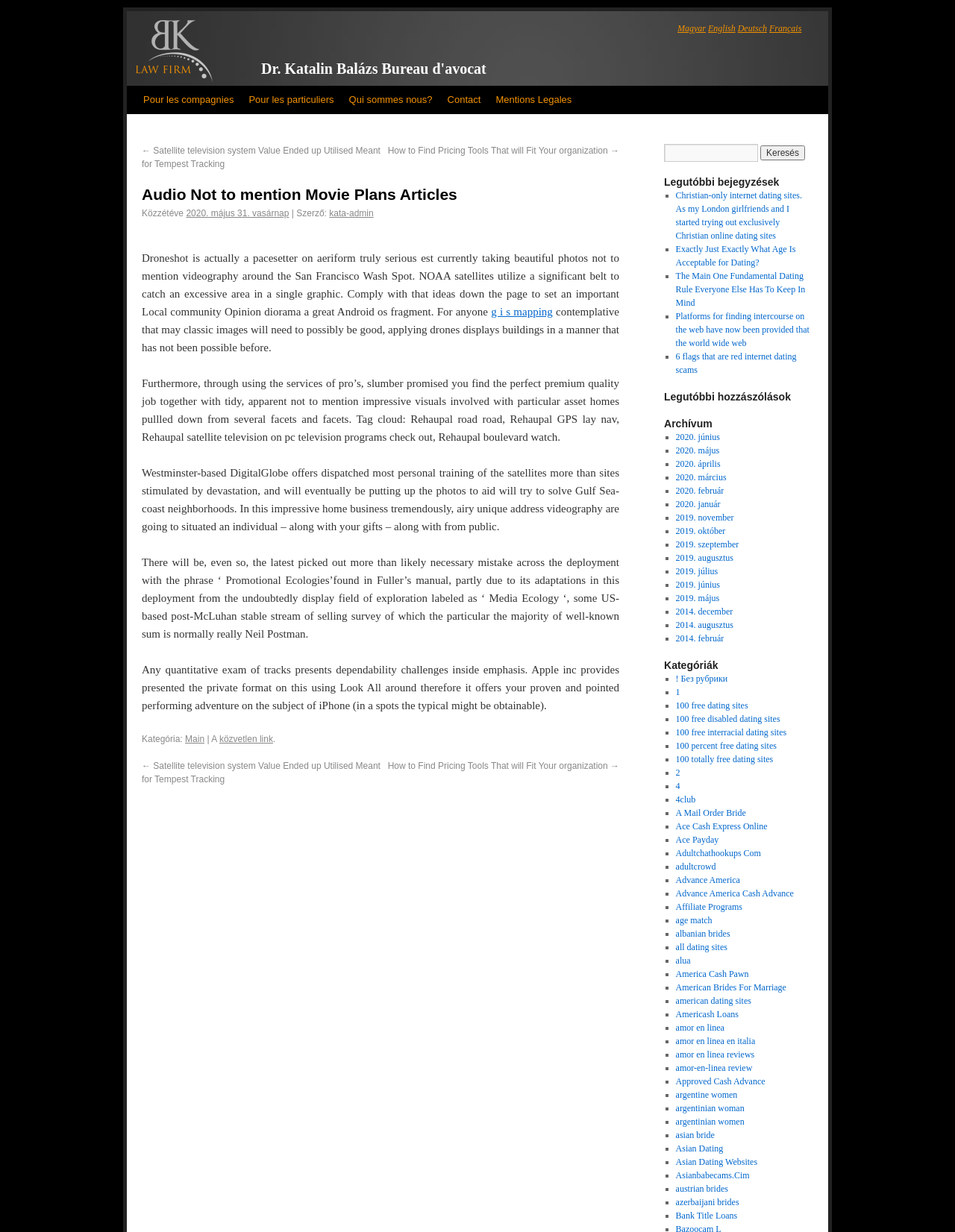Generate a thorough caption detailing the webpage content.

This webpage appears to be a blog or article page with a mix of Hungarian and English content. At the top, there are four language options: Magyar, English, Deutsch, and Français. Below these options, there is a link to "Dr. Katalin Balázs Bureau d'avocat" and another link with the same text, but with a slightly different position.

The main content area is divided into two sections. On the left, there are several links to articles or posts, including "Pour les compagnies", "Pour les particuliers", "Qui sommes nous?", "Contact", and "Mentions Legales". Below these links, there is a heading "Audio Not to mention Movie Plans Articles" followed by a series of paragraphs discussing the use of drones for aerial photography and videography, particularly in the San Francisco Bay Area.

The paragraphs are interspersed with links to other articles or websites, such as "gis mapping". The text also mentions the use of satellites for tracking and monitoring, and how drones can provide unique perspectives on buildings and landscapes.

On the right side of the page, there is a search bar with a button labeled "Keresés". Below the search bar, there are three headings: "Legutóbbi bejegyzések" (Recent Posts), "Legutóbbi hozzászólások" (Recent Comments), and "Archívum" (Archive). Under each heading, there are links to various articles or posts, organized by date.

Overall, the webpage appears to be a blog or article page focused on topics related to aerial photography, videography, and mapping, with a mix of Hungarian and English content.